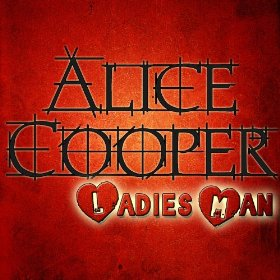What is the background color of the album cover?
Using the visual information from the image, give a one-word or short-phrase answer.

Deep red